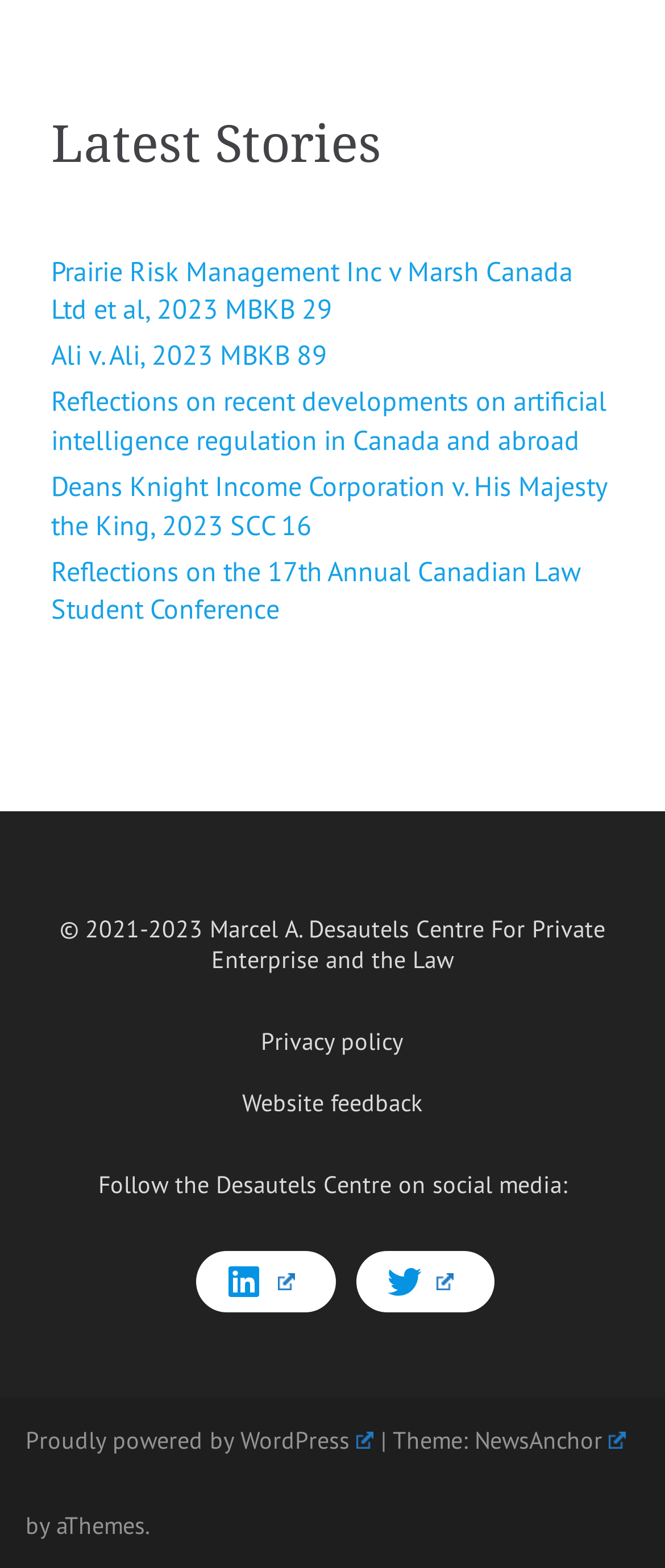Please find the bounding box coordinates of the element's region to be clicked to carry out this instruction: "Visit the NewsAnchor theme page".

[0.713, 0.909, 0.942, 0.928]